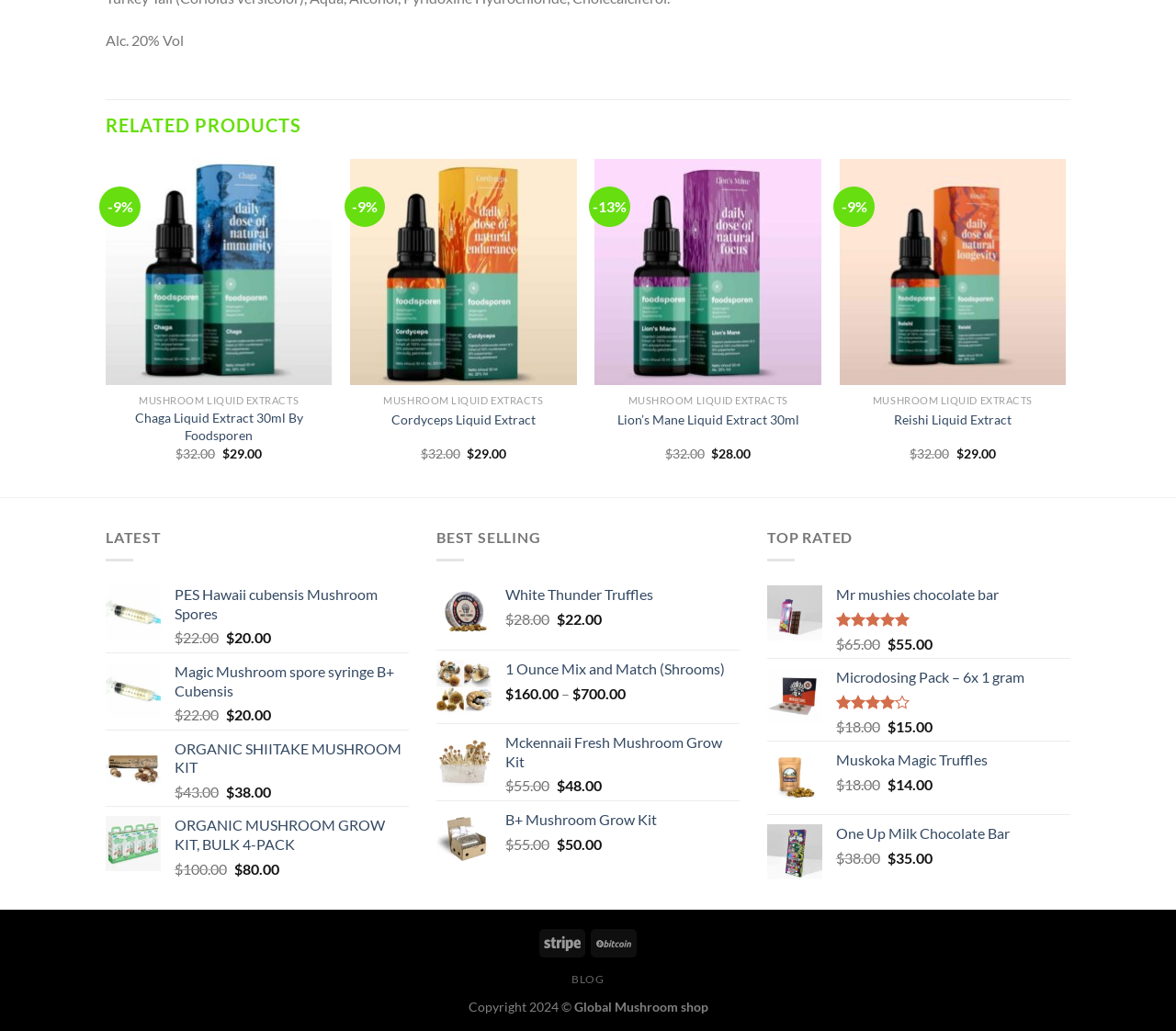Locate the bounding box coordinates of the area that needs to be clicked to fulfill the following instruction: "View shiitake mushroom kit product". The coordinates should be in the format of four float numbers between 0 and 1, namely [left, top, right, bottom].

[0.148, 0.717, 0.348, 0.754]